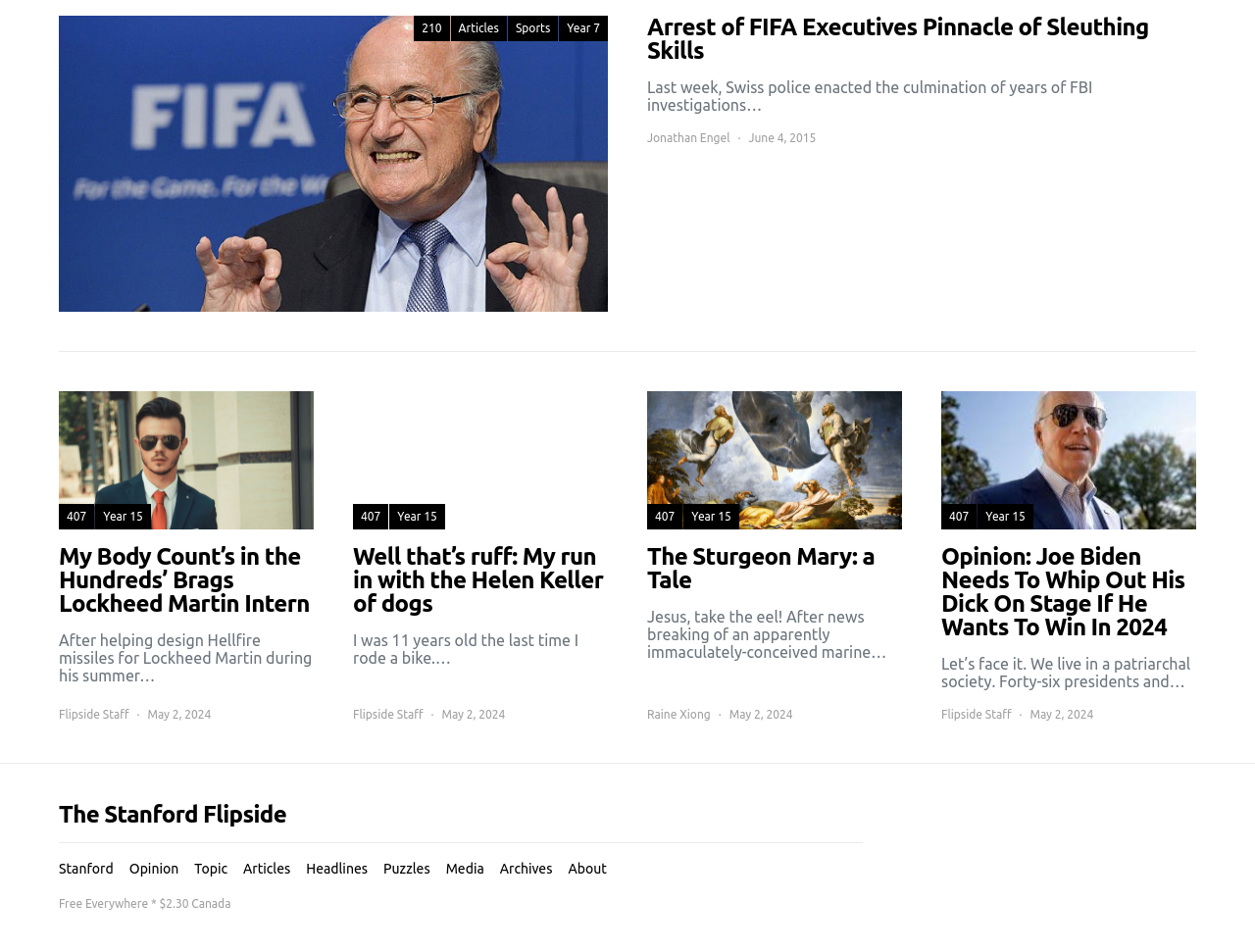Determine the bounding box coordinates of the clickable element to complete this instruction: "Read the article 'The Sturgeon Mary: a Tale'". Provide the coordinates in the format of four float numbers between 0 and 1, [left, top, right, bottom].

[0.516, 0.572, 0.719, 0.622]